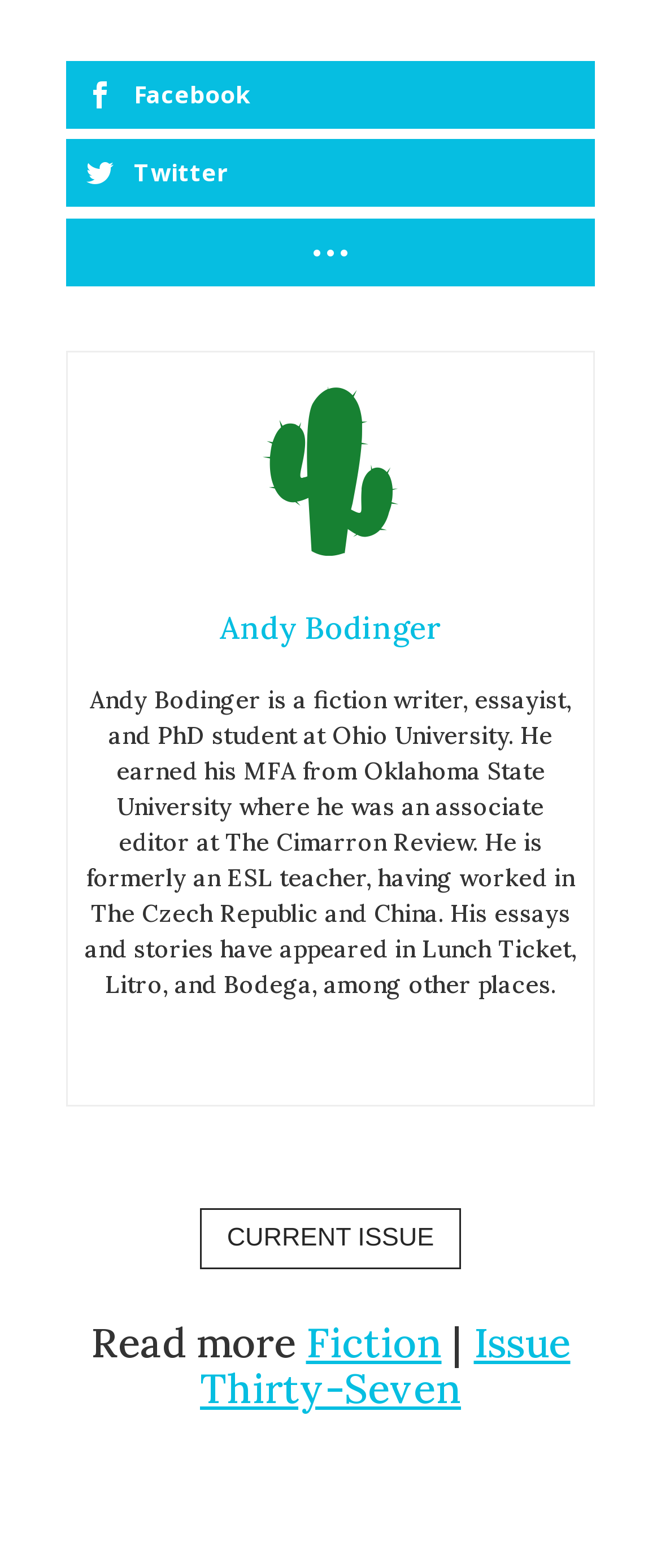Respond to the following question using a concise word or phrase: 
What is Andy Bodinger's profession?

Fiction writer, essayist, and PhD student